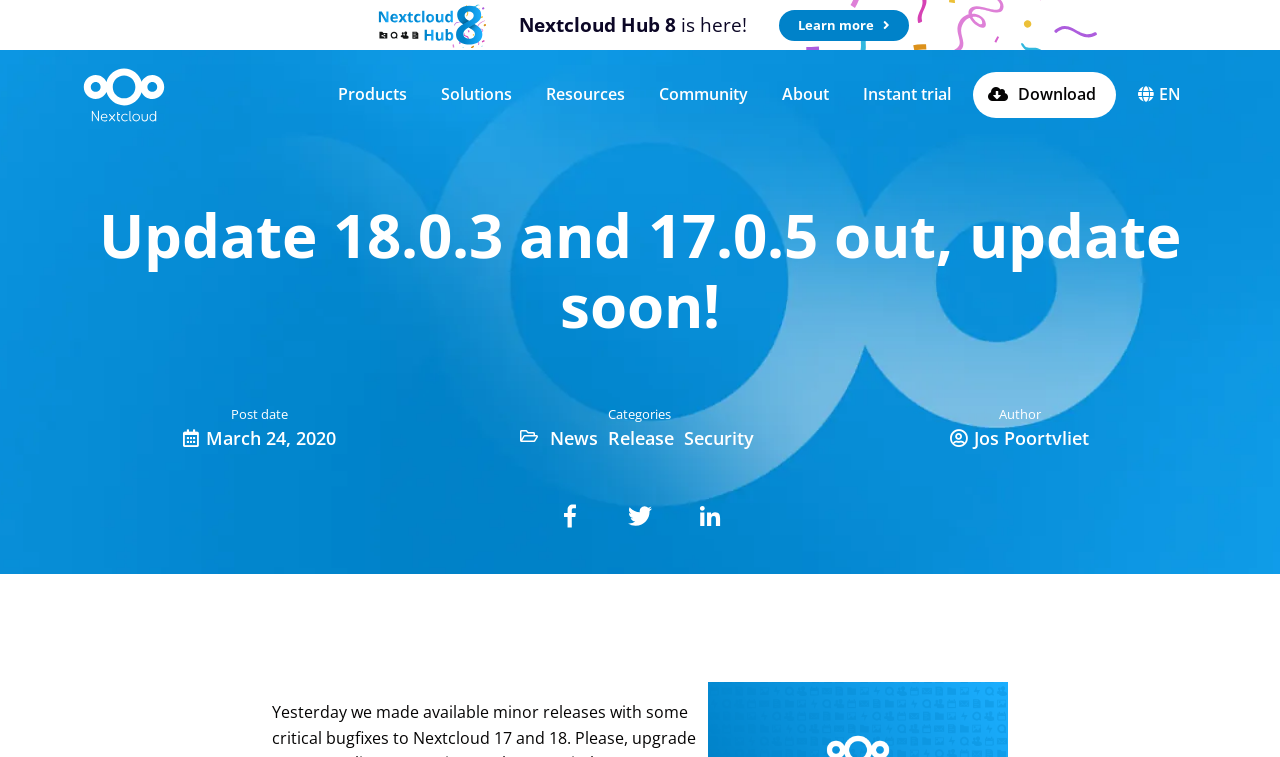What is the date of the latest article?
Kindly offer a detailed explanation using the data available in the image.

I found the post date at the bottom of the webpage, which is March 24, 2020, indicating that the latest article was posted on this date.